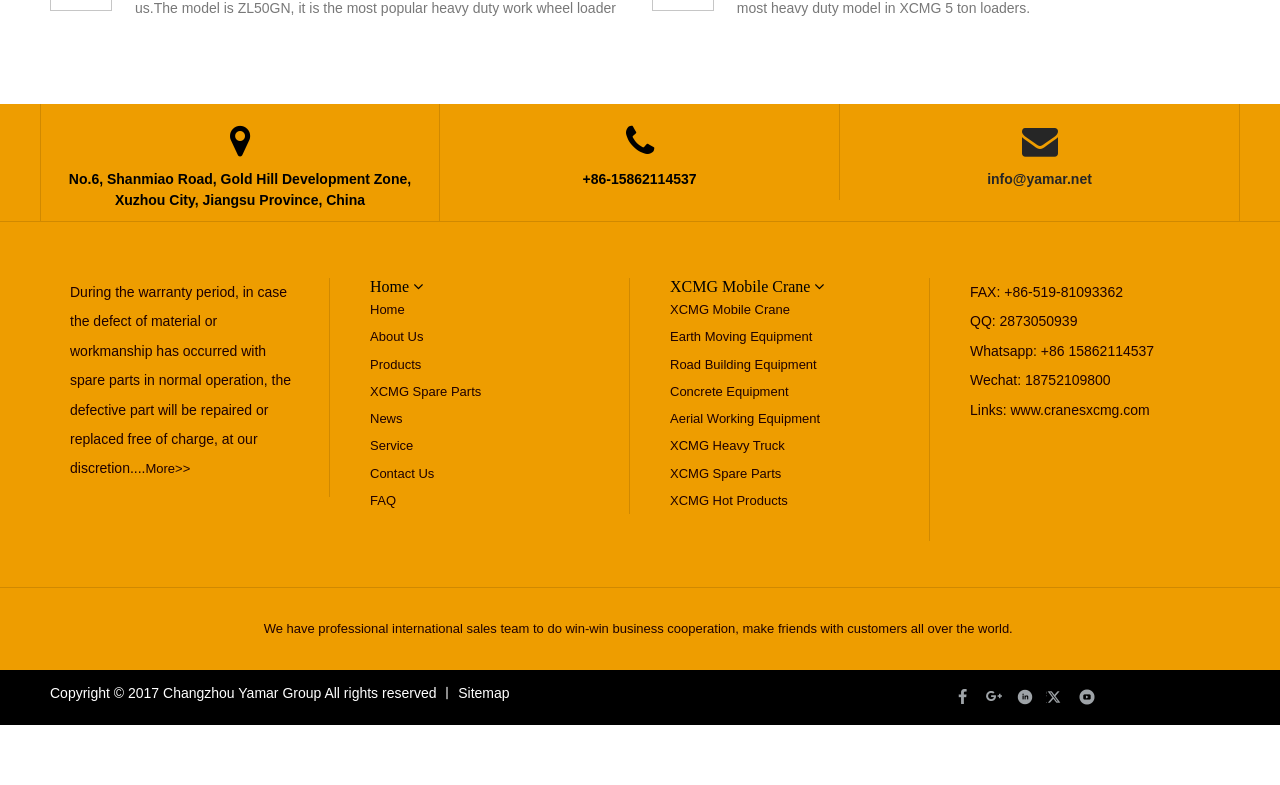Locate the bounding box coordinates of the clickable region to complete the following instruction: "Visit Facebook page."

[0.743, 0.95, 0.762, 0.981]